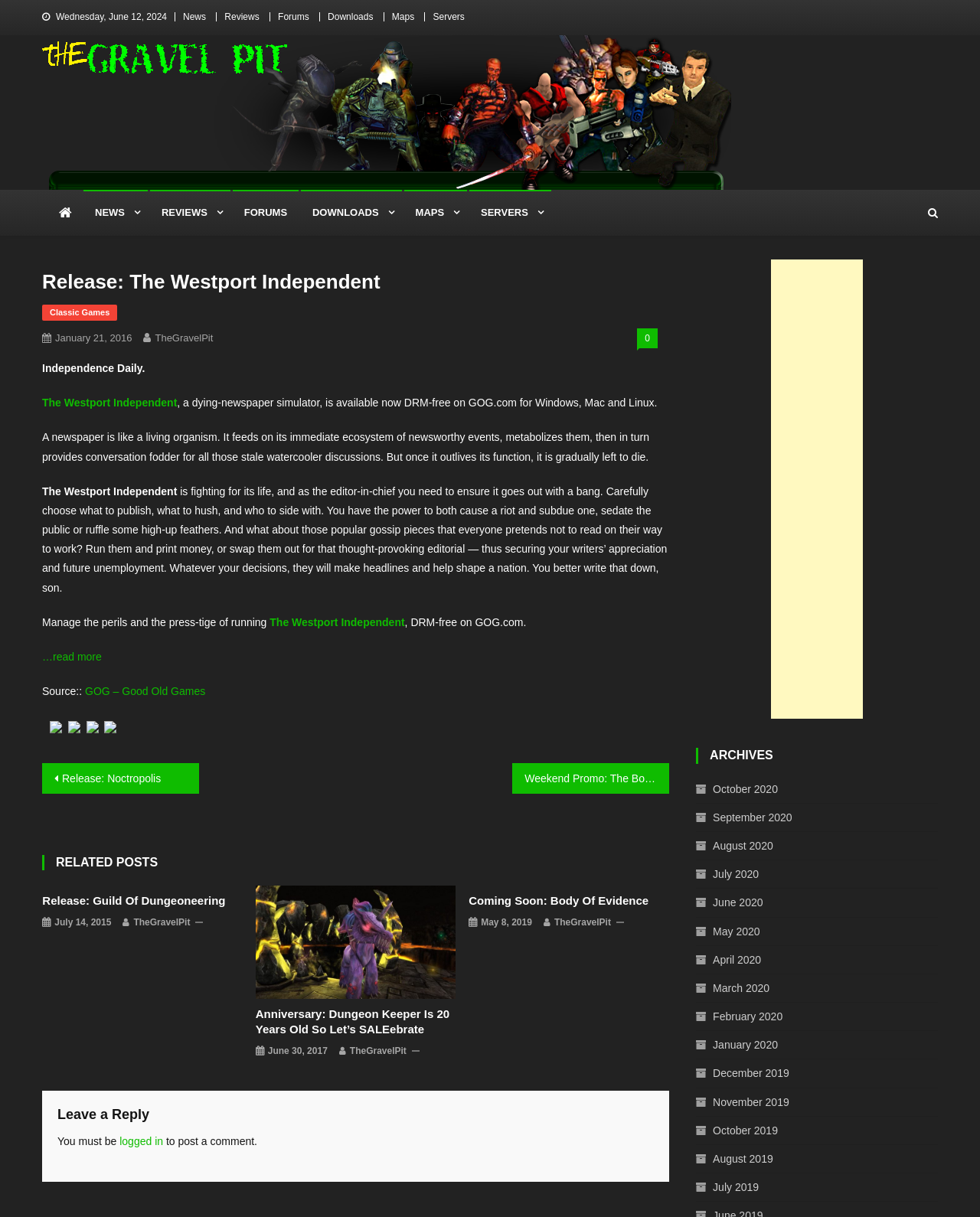What is the name of the game being released?
Provide an in-depth and detailed explanation in response to the question.

The name of the game being released can be found in the heading of the article, which says 'Release: The Westport Independent'.